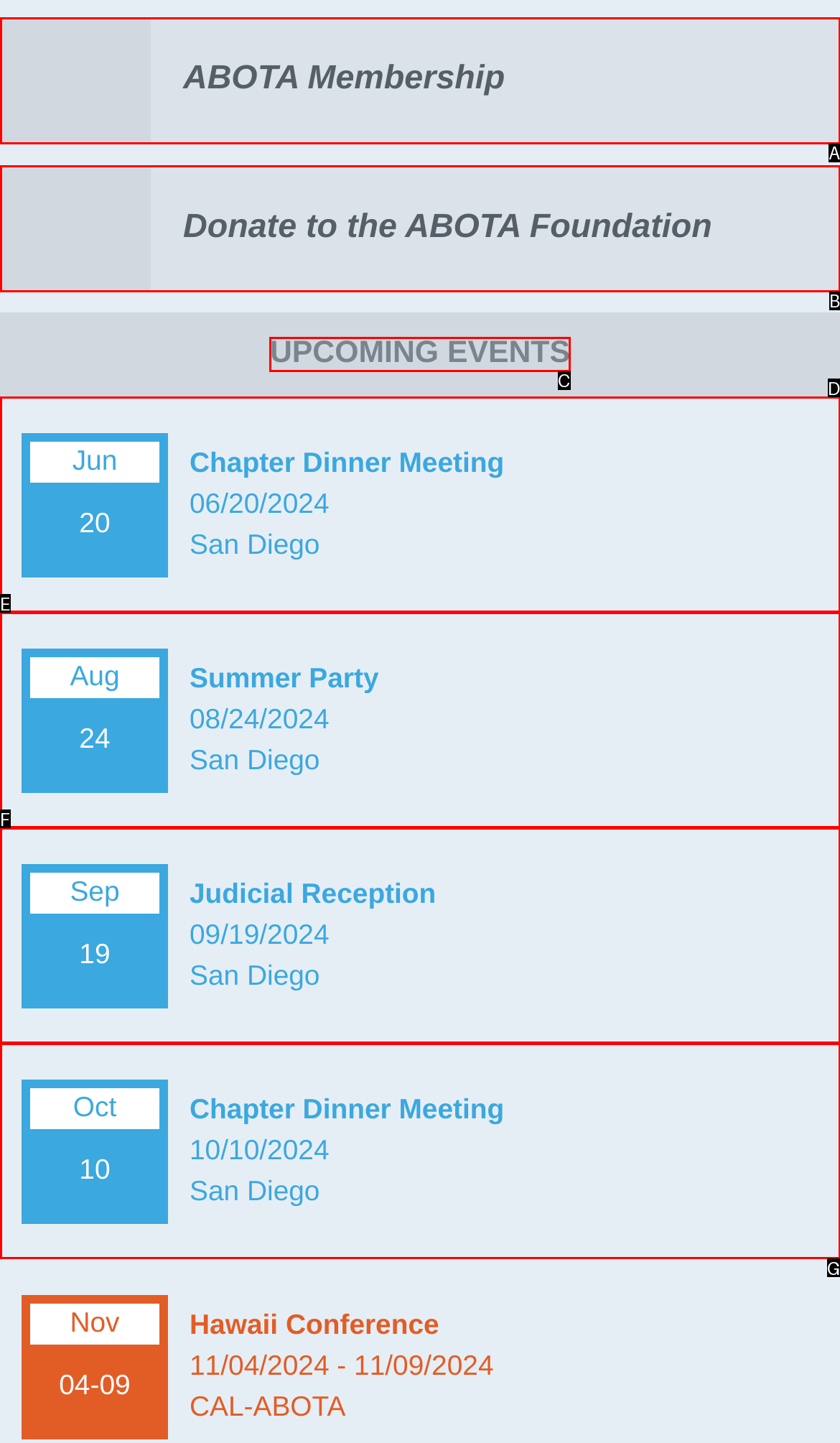Which option best describes: Sep19Judicial Reception09/19/2024San Diego
Respond with the letter of the appropriate choice.

F